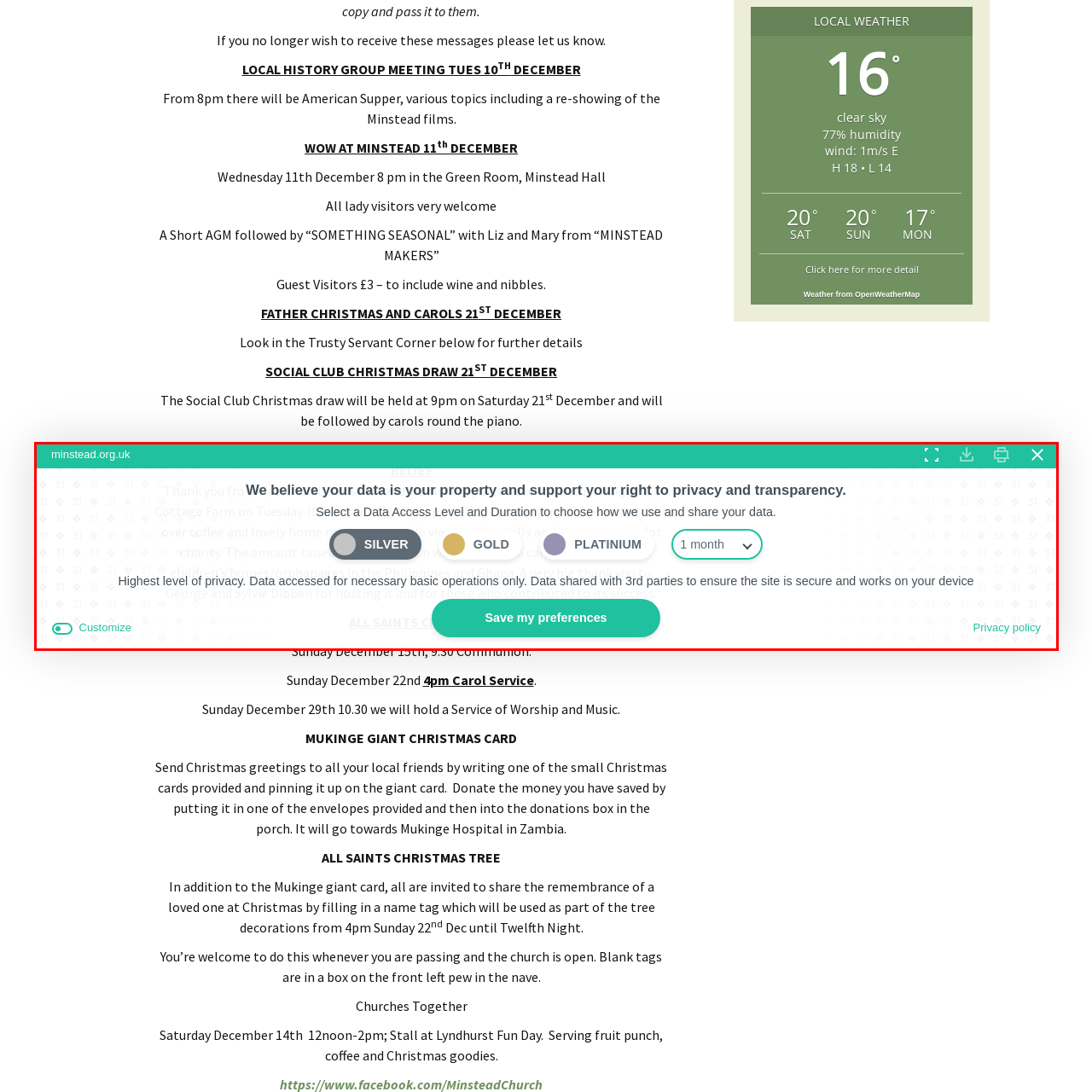What are the data access levels available?
Observe the section of the image outlined in red and answer concisely with a single word or phrase.

Silver, Gold, Platinum